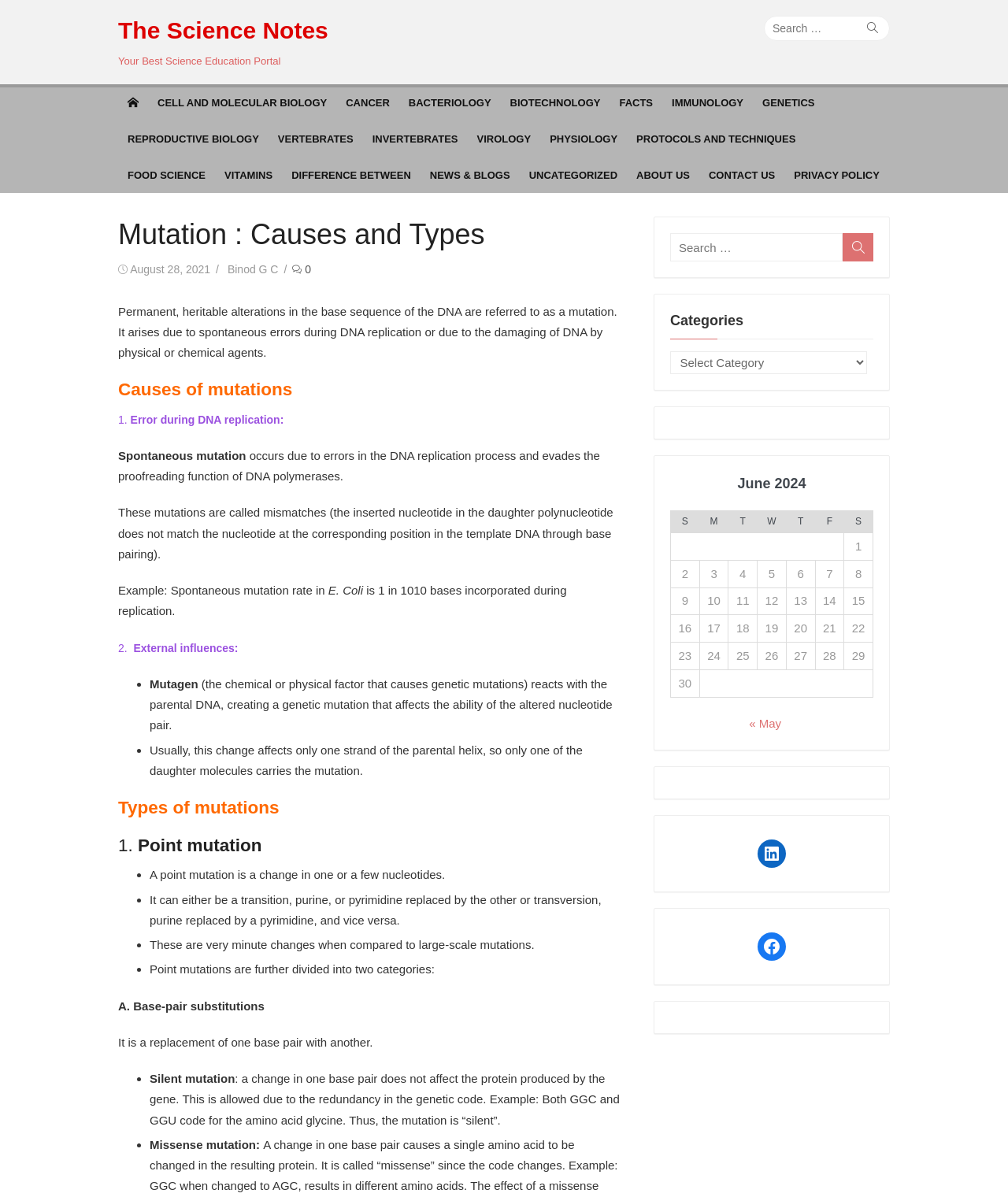Kindly determine the bounding box coordinates for the area that needs to be clicked to execute this instruction: "Click on the link to ABOUT US".

[0.622, 0.131, 0.694, 0.161]